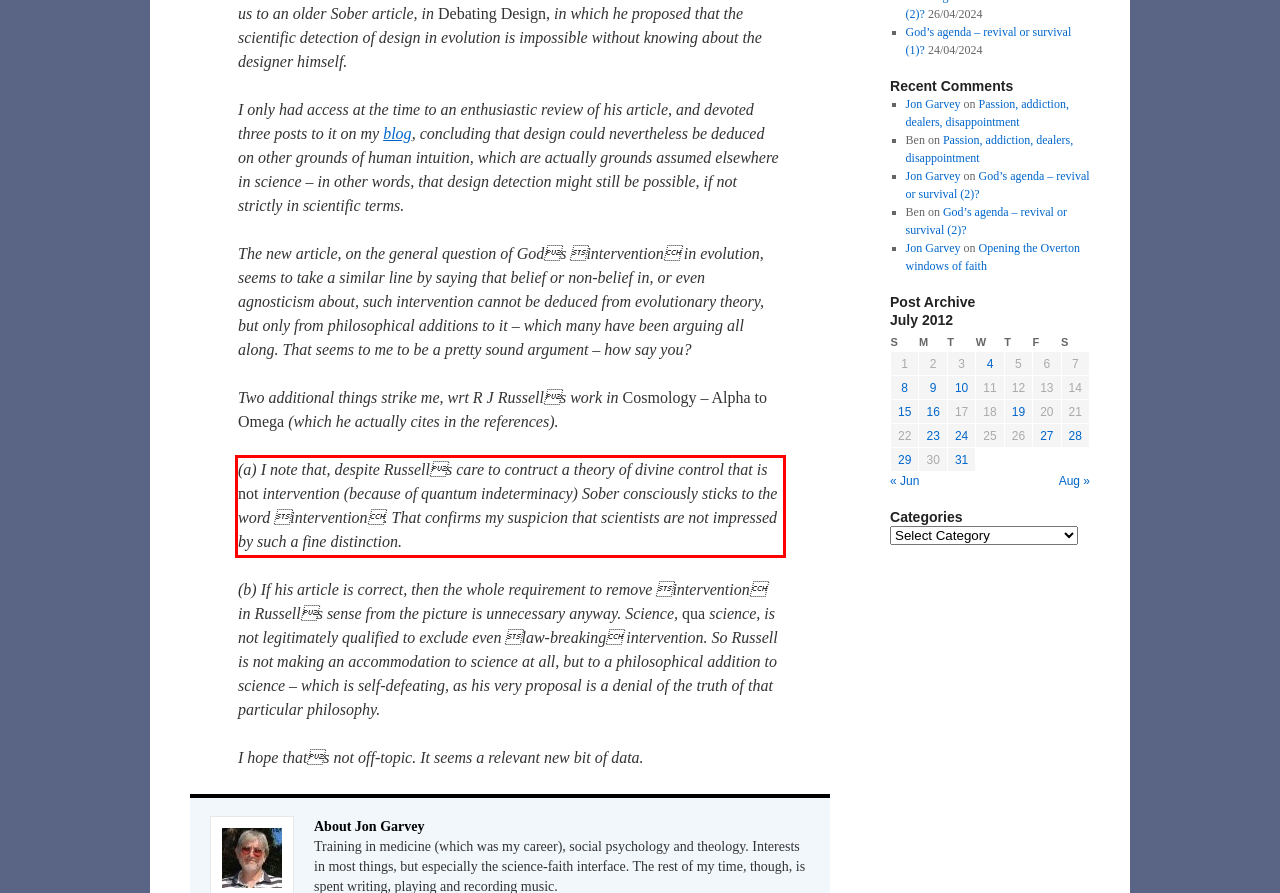You are presented with a webpage screenshot featuring a red bounding box. Perform OCR on the text inside the red bounding box and extract the content.

(a) I note that, despite Russells care to contruct a theory of divine control that is not intervention (because of quantum indeterminacy) Sober consciously sticks to the word intervention. That confirms my suspicion that scientists are not impressed by such a fine distinction.